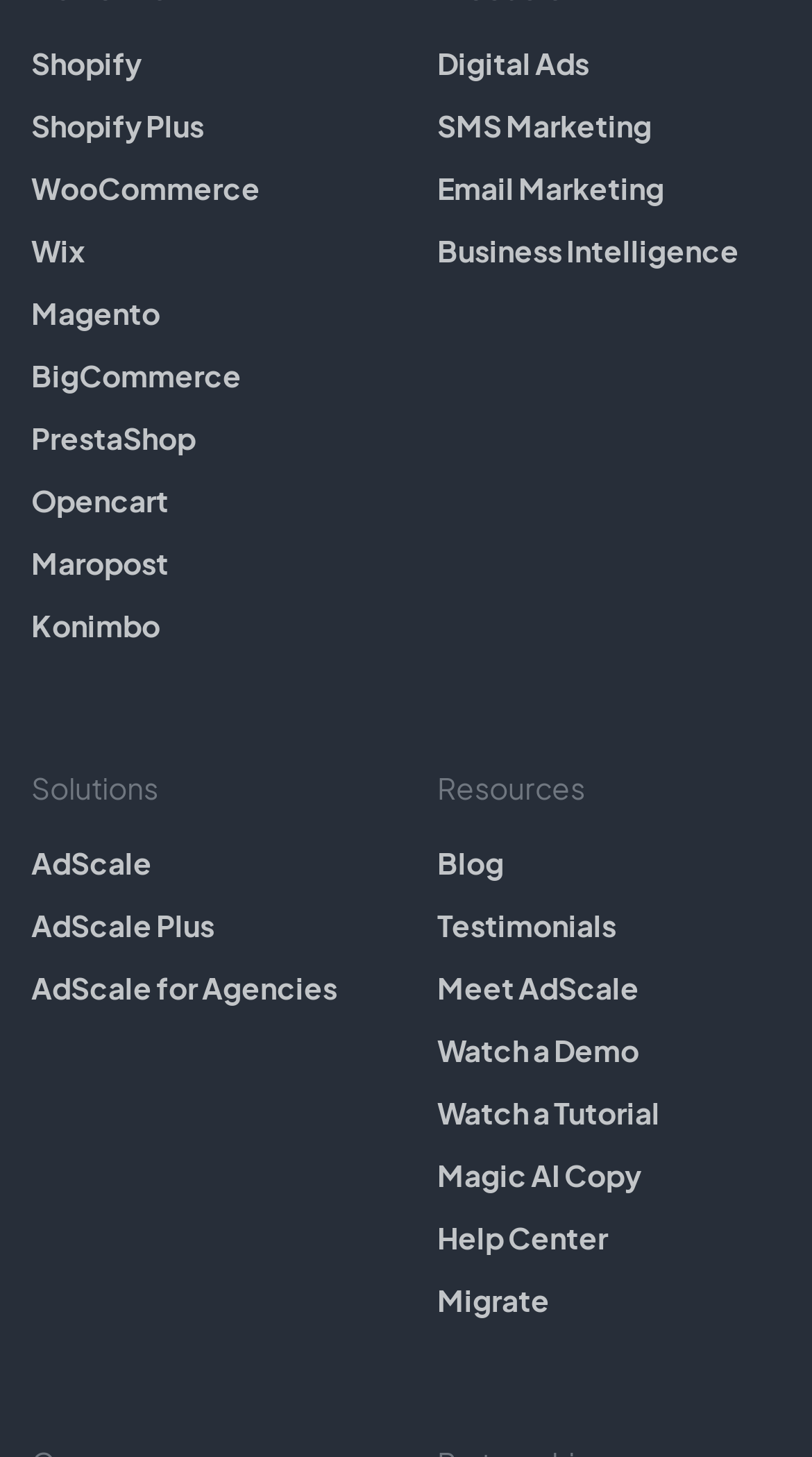Provide your answer in a single word or phrase: 
What is the second e-commerce platform listed?

Shopify Plus